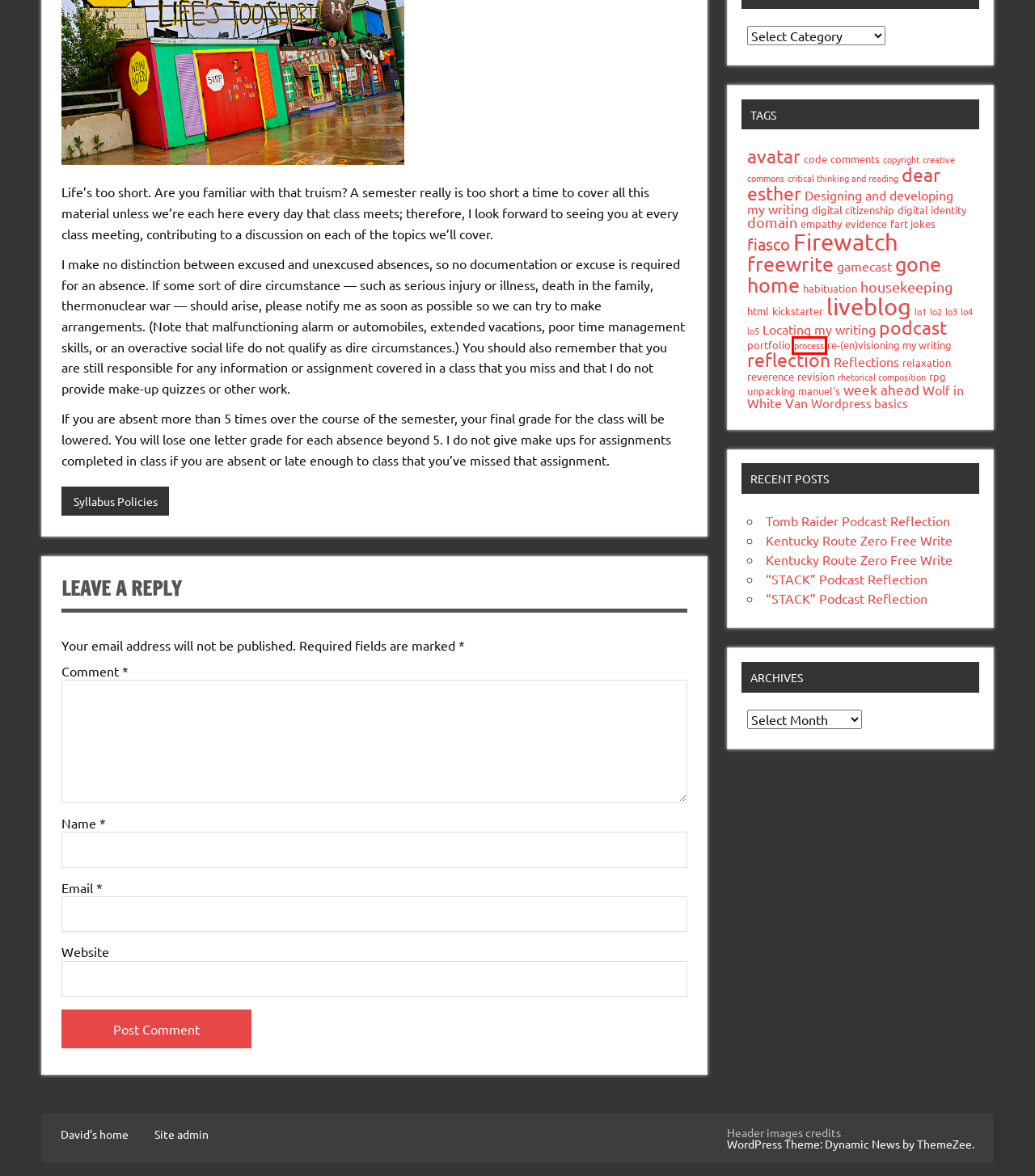Analyze the screenshot of a webpage featuring a red rectangle around an element. Pick the description that best fits the new webpage after interacting with the element inside the red bounding box. Here are the candidates:
A. digital identity – Read | Write | Play
B. Tomb Raider Podcast Reflection – Read | Write | Play
C. freewrite – Read | Write | Play
D. Wordpress basics – Read | Write | Play
E. re-(en)visioning my writing – Read | Write | Play
F. revision – Read | Write | Play
G. process – Read | Write | Play
H. code – Read | Write | Play

G